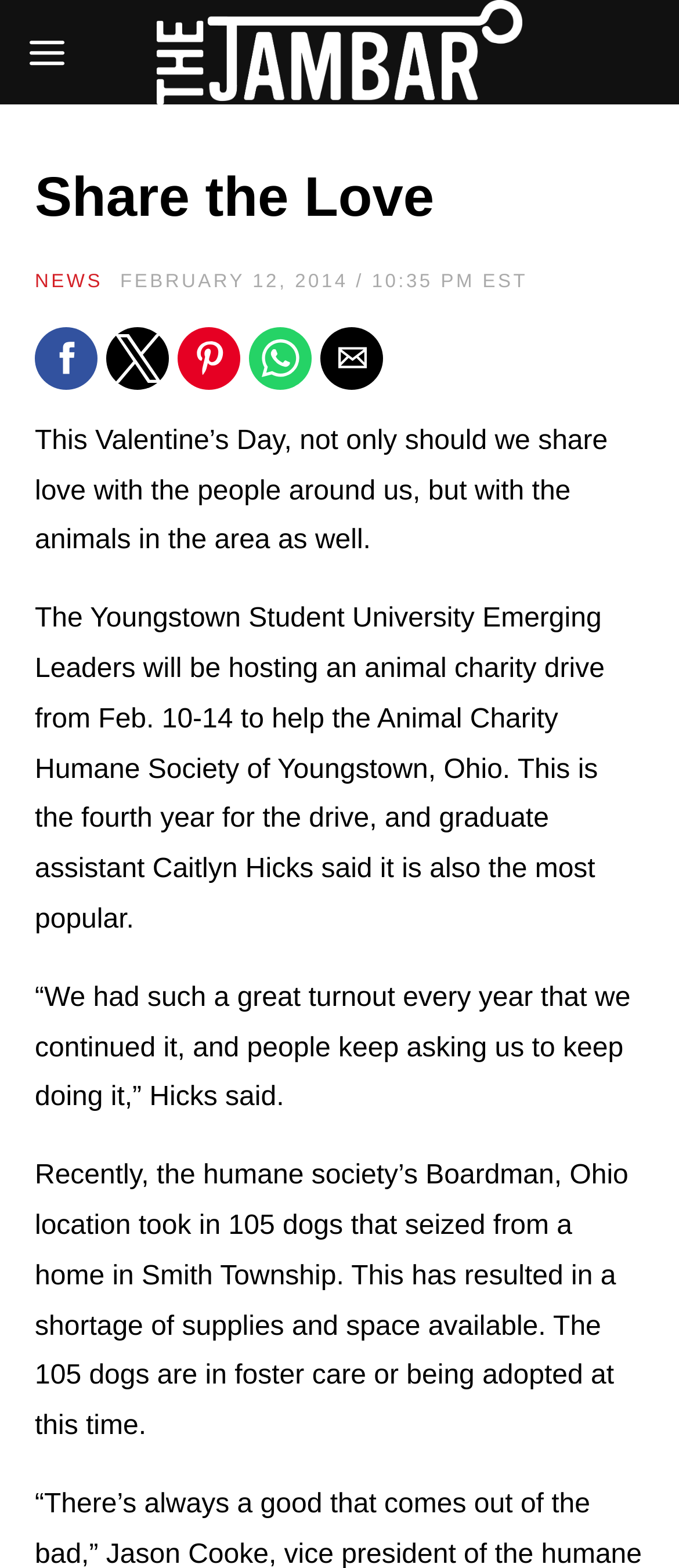Please find the bounding box coordinates (top-left x, top-left y, bottom-right x, bottom-right y) in the screenshot for the UI element described as follows: Menu

None